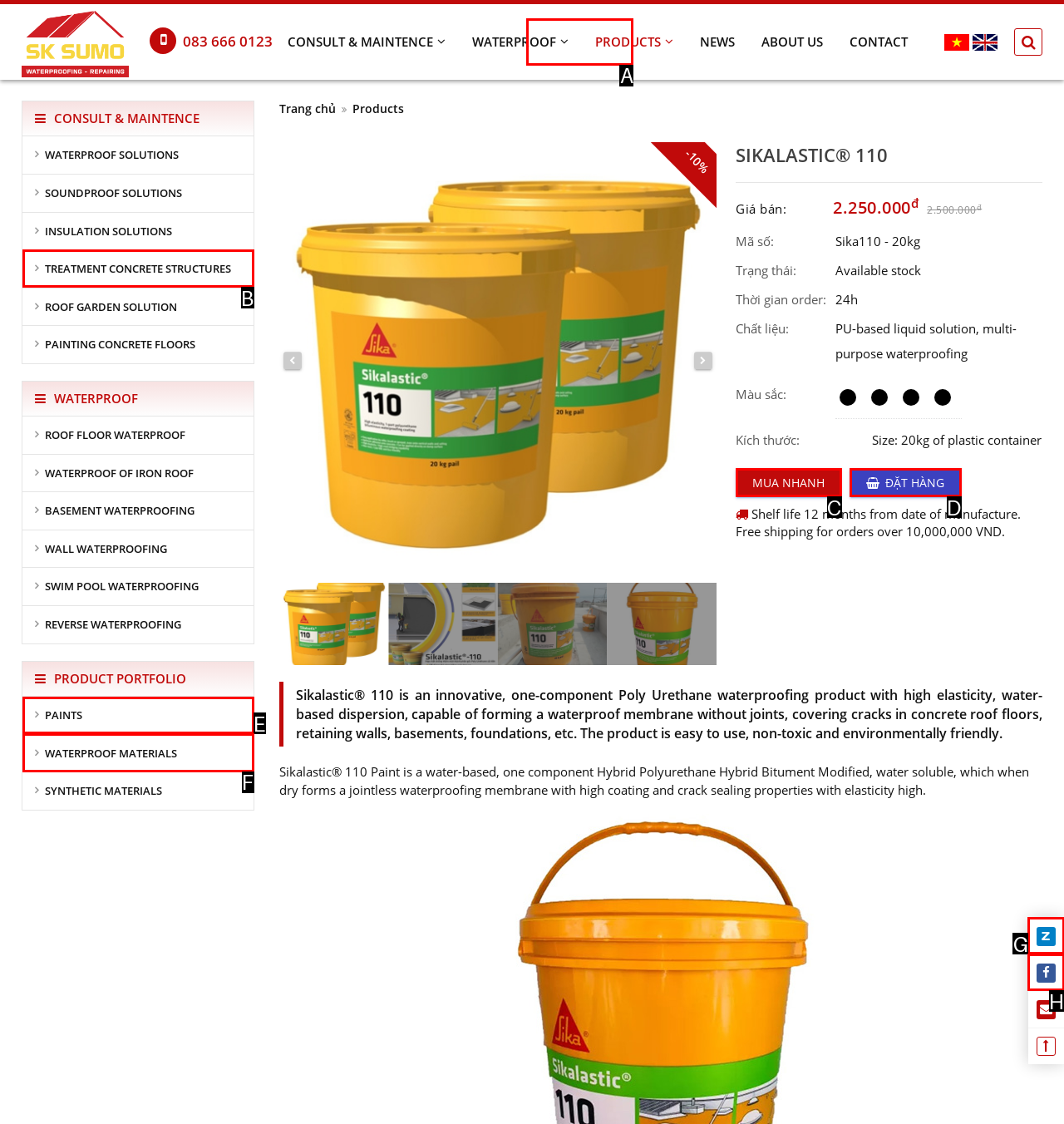Identify the HTML element that should be clicked to accomplish the task: Click the 'WATERPROOF' link
Provide the option's letter from the given choices.

A